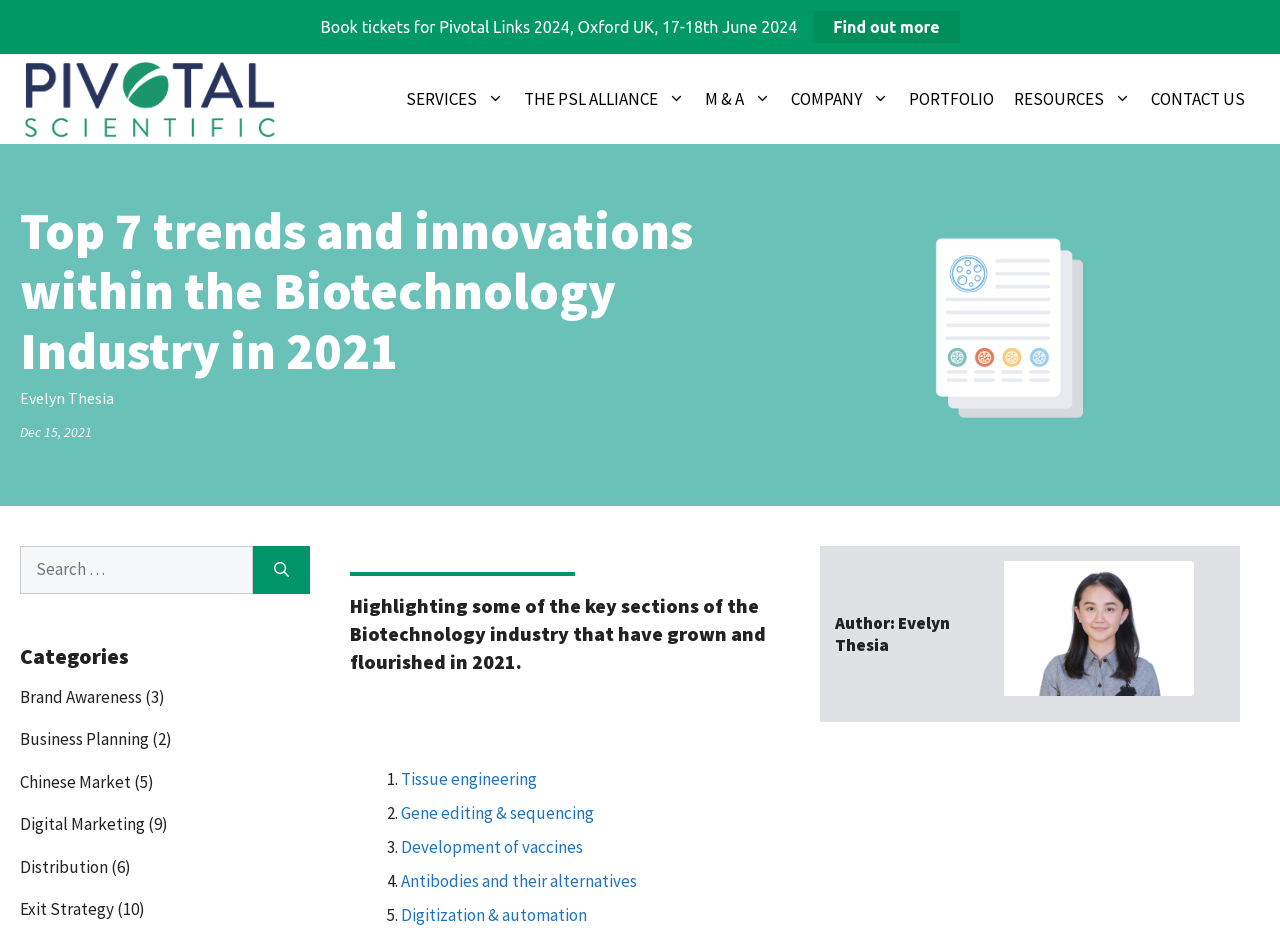Give a comprehensive overview of the webpage, including key elements.

This webpage is about the top 7 trends and innovations within the Biotechnology Industry in 2021. At the top, there is a banner with a link to the website's homepage and a navigation menu with several links to different services, including consultancy, marketing, and B2B. Below the banner, there is a section with a heading that matches the webpage's title, followed by the author's name and date, December 15, 2021.

To the right of the heading, there is a large image related to science. Below the image, there is a search box with a button to search for specific content. Underneath the search box, there is a section with a heading "Categories" that lists several links to different categories, including brand awareness, business planning, and digital marketing, each with a number in parentheses indicating the number of related articles.

The main content of the webpage is a list of the top 7 trends and innovations in the biotechnology industry, each with a brief description and a link to learn more. The list is numbered from 1 to 7, with topics including tissue engineering, gene editing and sequencing, development of vaccines, and digitization and automation. At the bottom of the page, there is a section with the author's name and a brief summary of the article.

On the top-right corner of the page, there is a call-to-action to book tickets for an event, Pivotal Links 2024, with a link to find out more.